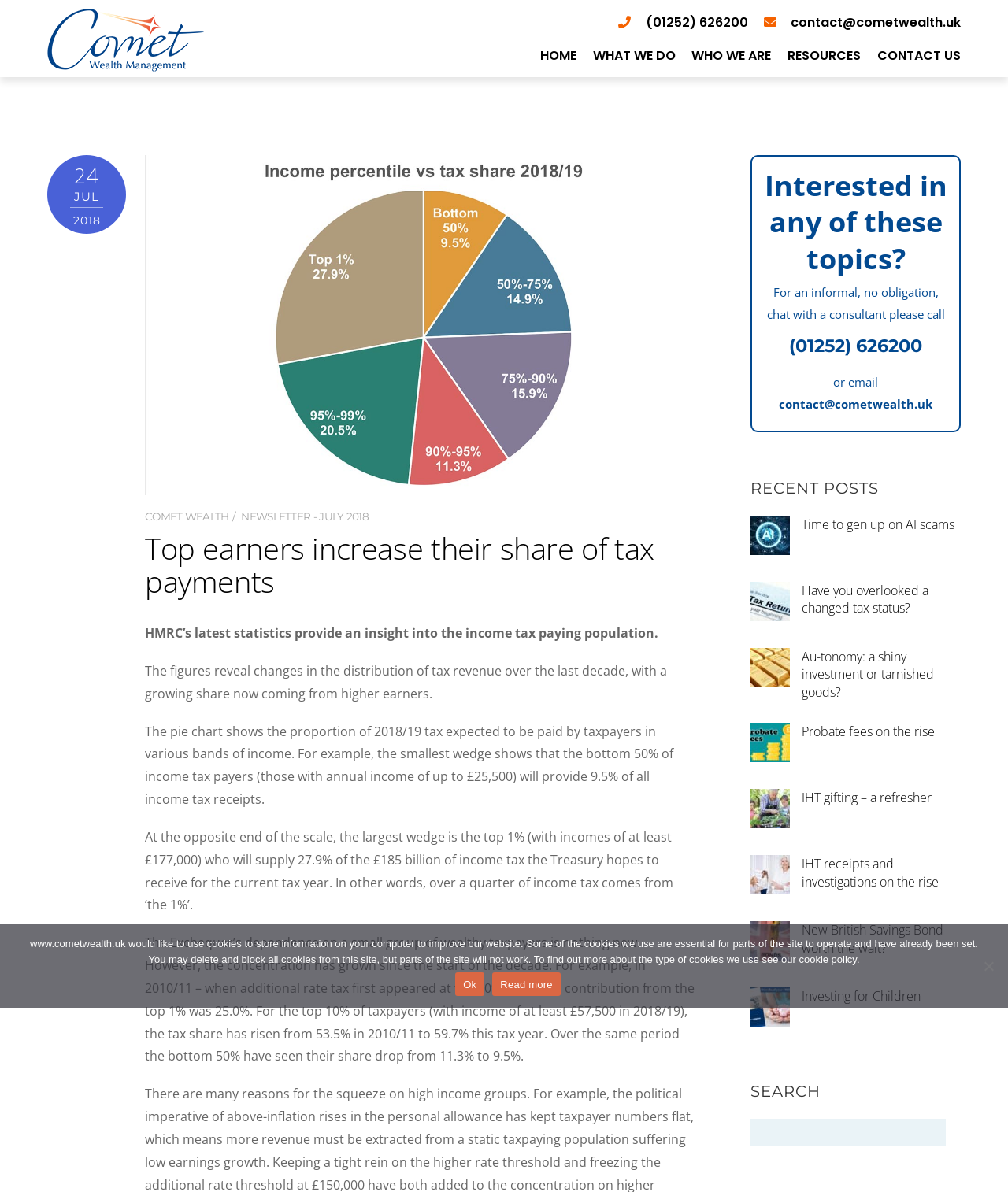Based on the image, provide a detailed response to the question:
What is the proportion of income tax paid by the top 1% of taxpayers?

I found this information by reading the static text element that discusses the proportion of income tax paid by different groups of taxpayers, including the top 1%.